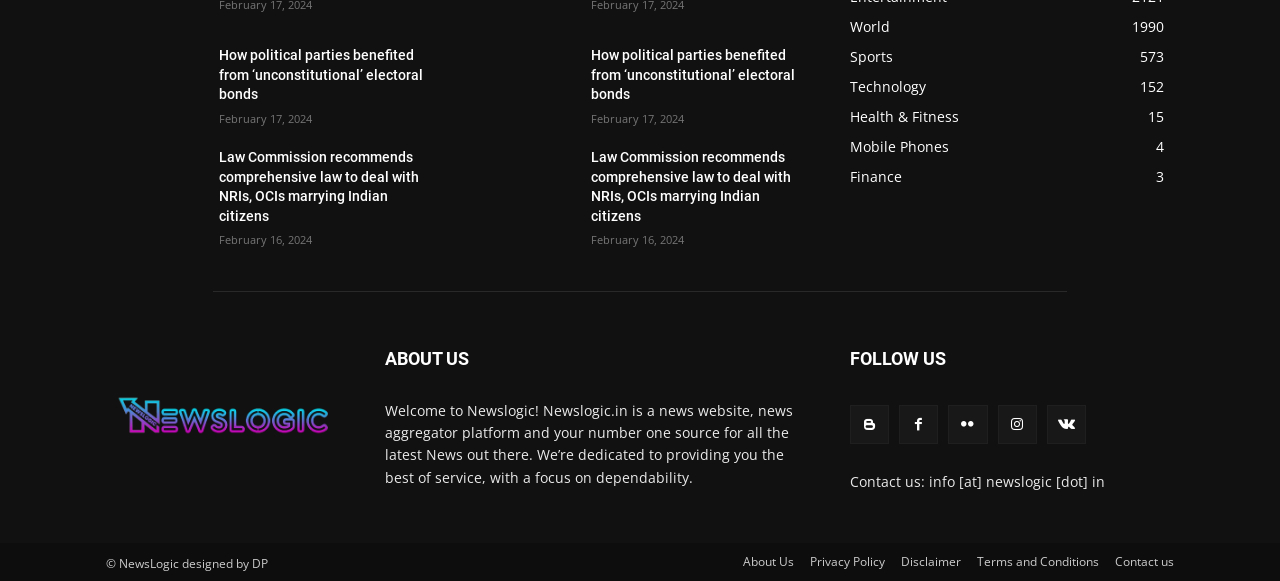Locate the bounding box coordinates of the area that needs to be clicked to fulfill the following instruction: "Read the 'About Us' page". The coordinates should be in the format of four float numbers between 0 and 1, namely [left, top, right, bottom].

[0.58, 0.947, 0.62, 0.984]